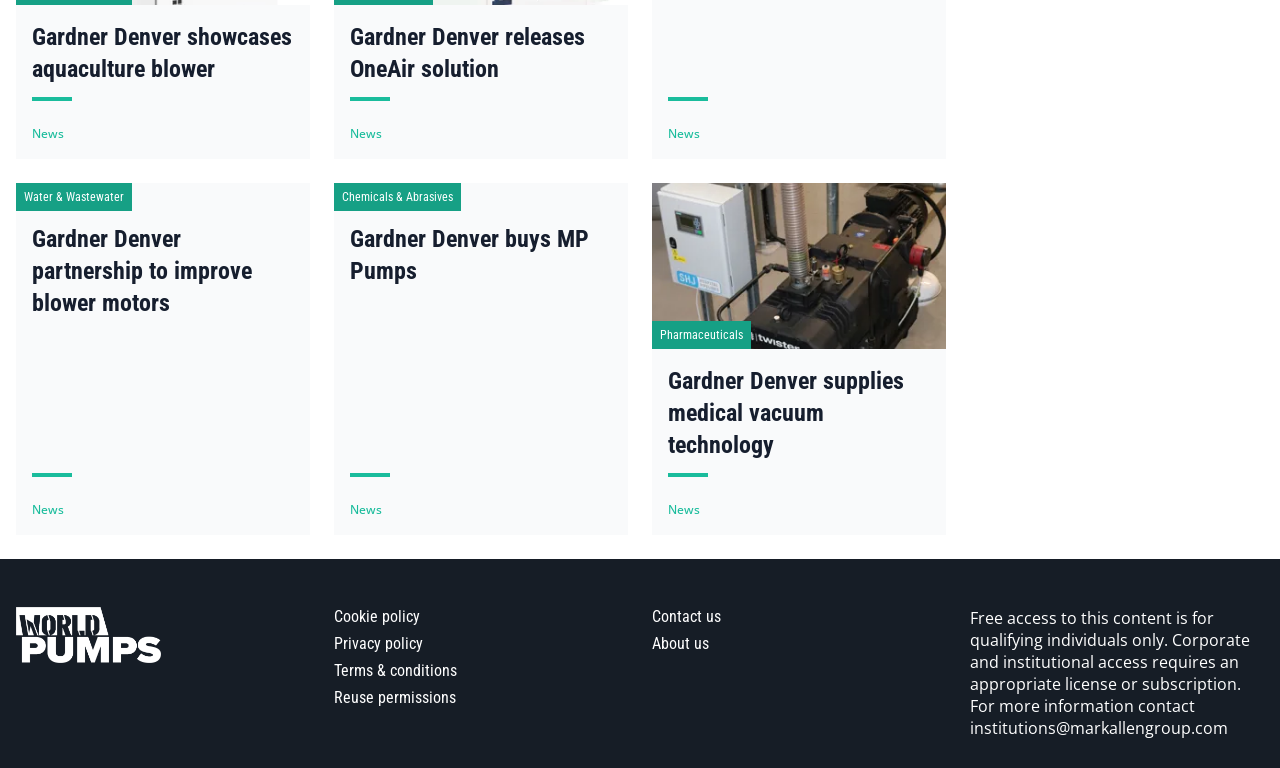Pinpoint the bounding box coordinates of the clickable area necessary to execute the following instruction: "Click the button COOKIE DECLARATION". The coordinates should be given as four float numbers between 0 and 1, namely [left, top, right, bottom].

[0.031, 0.173, 0.133, 0.22]